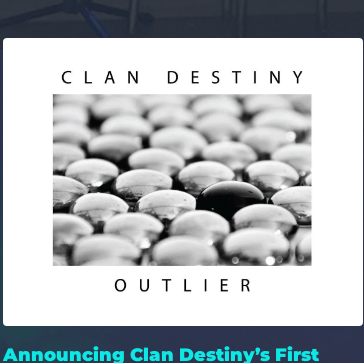What is the name of the band?
Please provide a comprehensive answer based on the information in the image.

The name of the band is 'Clan Destiny' as it is written in bold uppercase letters at the top of the promotional artwork, framing the central image.